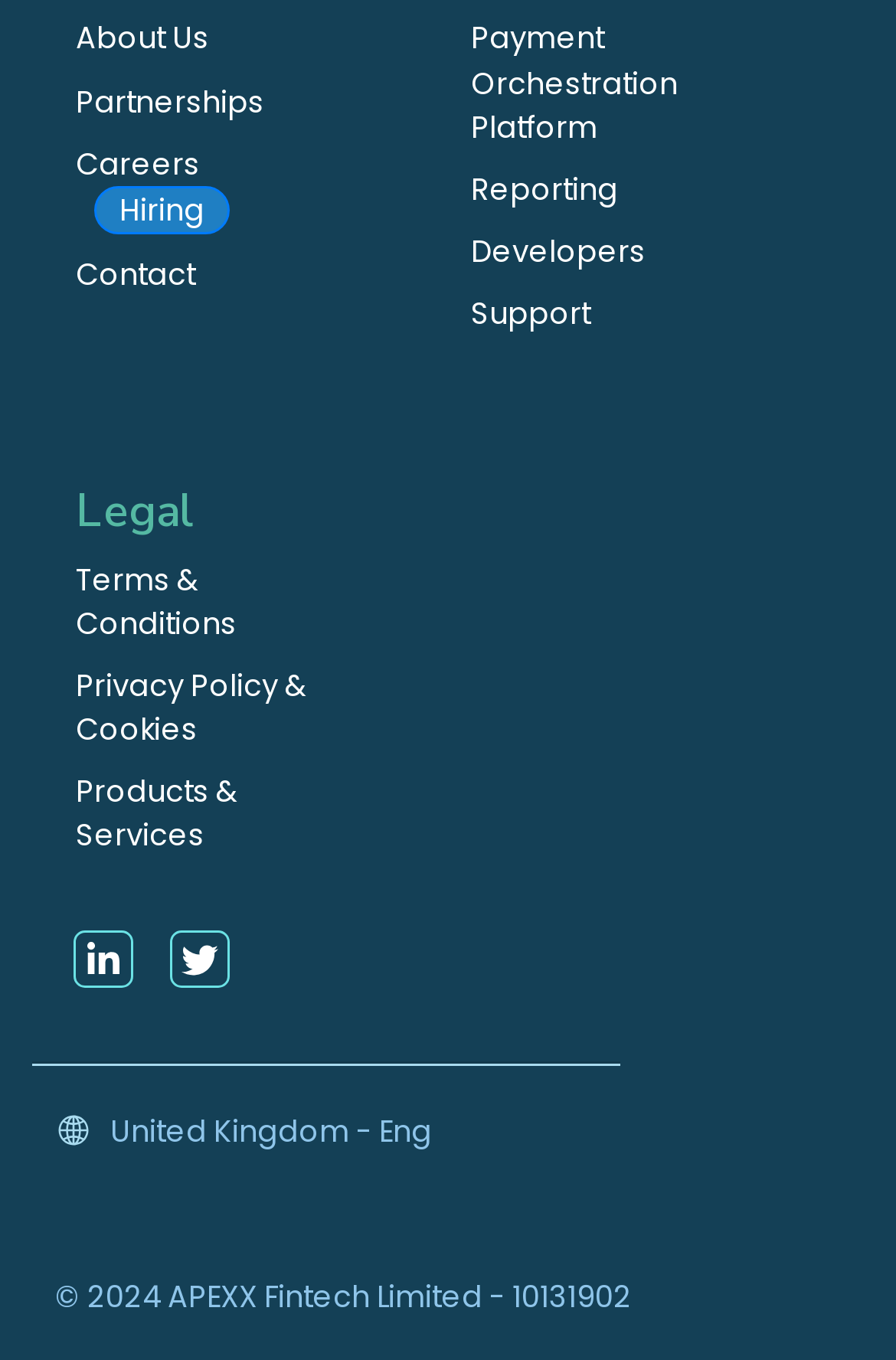Using the information in the image, could you please answer the following question in detail:
What is the purpose of the 'Payment Orchestration Platform' link?

I inferred the purpose of the 'Payment Orchestration Platform' link by its context and location. It is placed among other links related to financial services, suggesting that it is related to payment processing or management. Therefore, the purpose of the 'Payment Orchestration Platform' link is likely to access payment services or to learn more about payment orchestration.